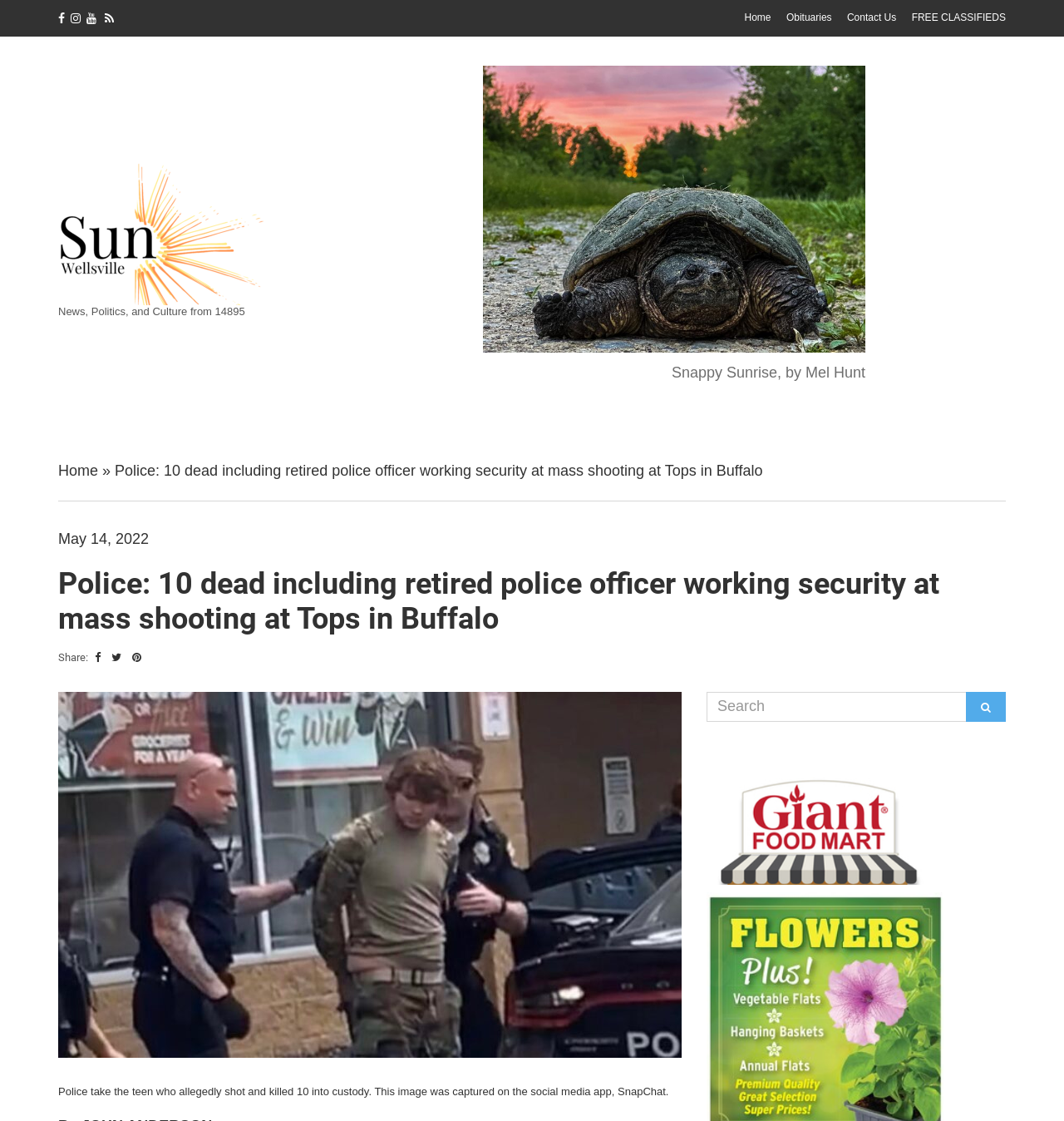Give a concise answer using only one word or phrase for this question:
What is the name of the figure in the image?

Snappy Sunrise